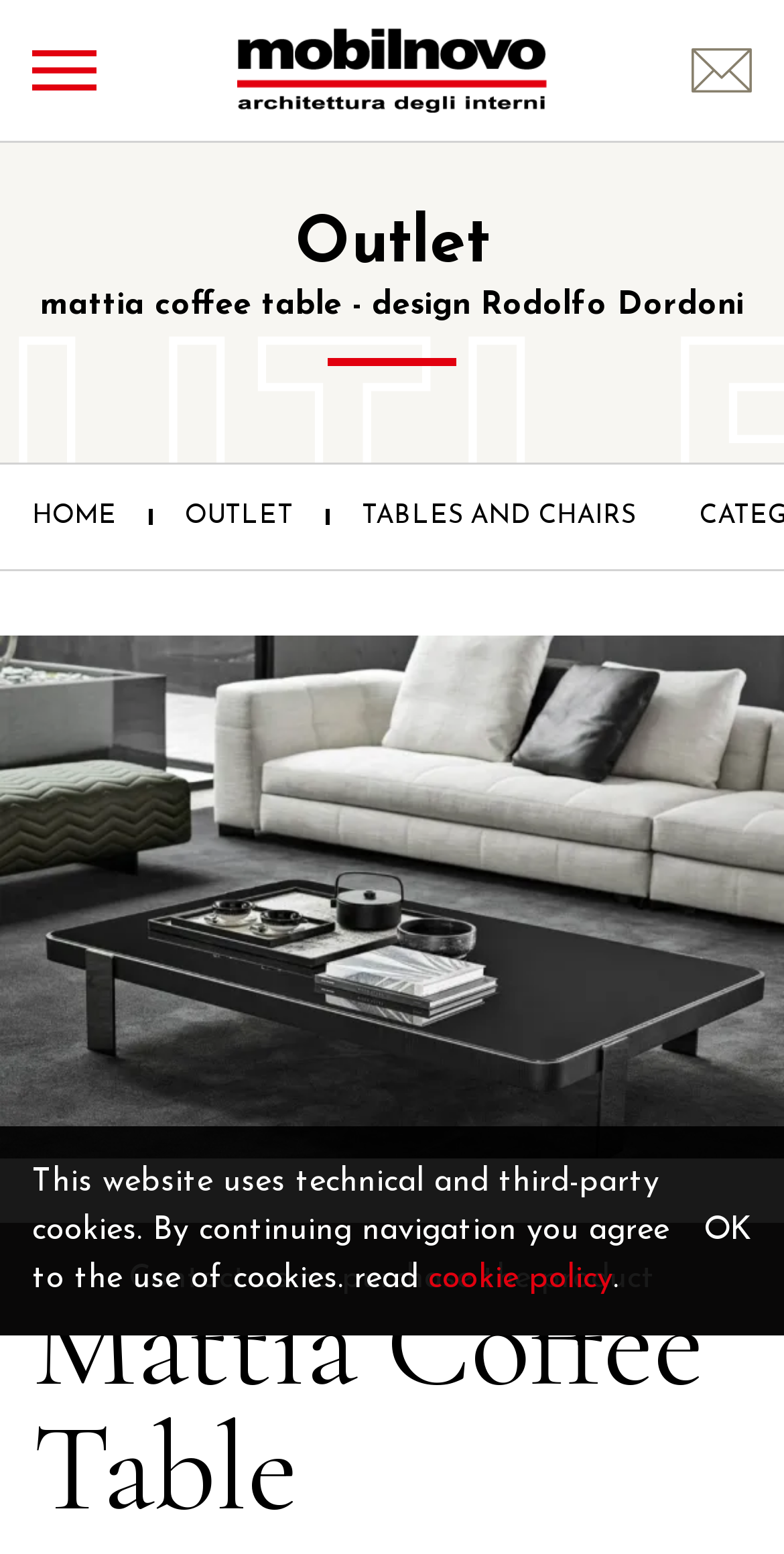With reference to the image, please provide a detailed answer to the following question: What is the name of the coffee table?

The name of the coffee table can be found in the heading 'Outlet mattia coffee table - design Rodolfo Dordoni' which is a child element of the HeaderAsNonLandmark element.